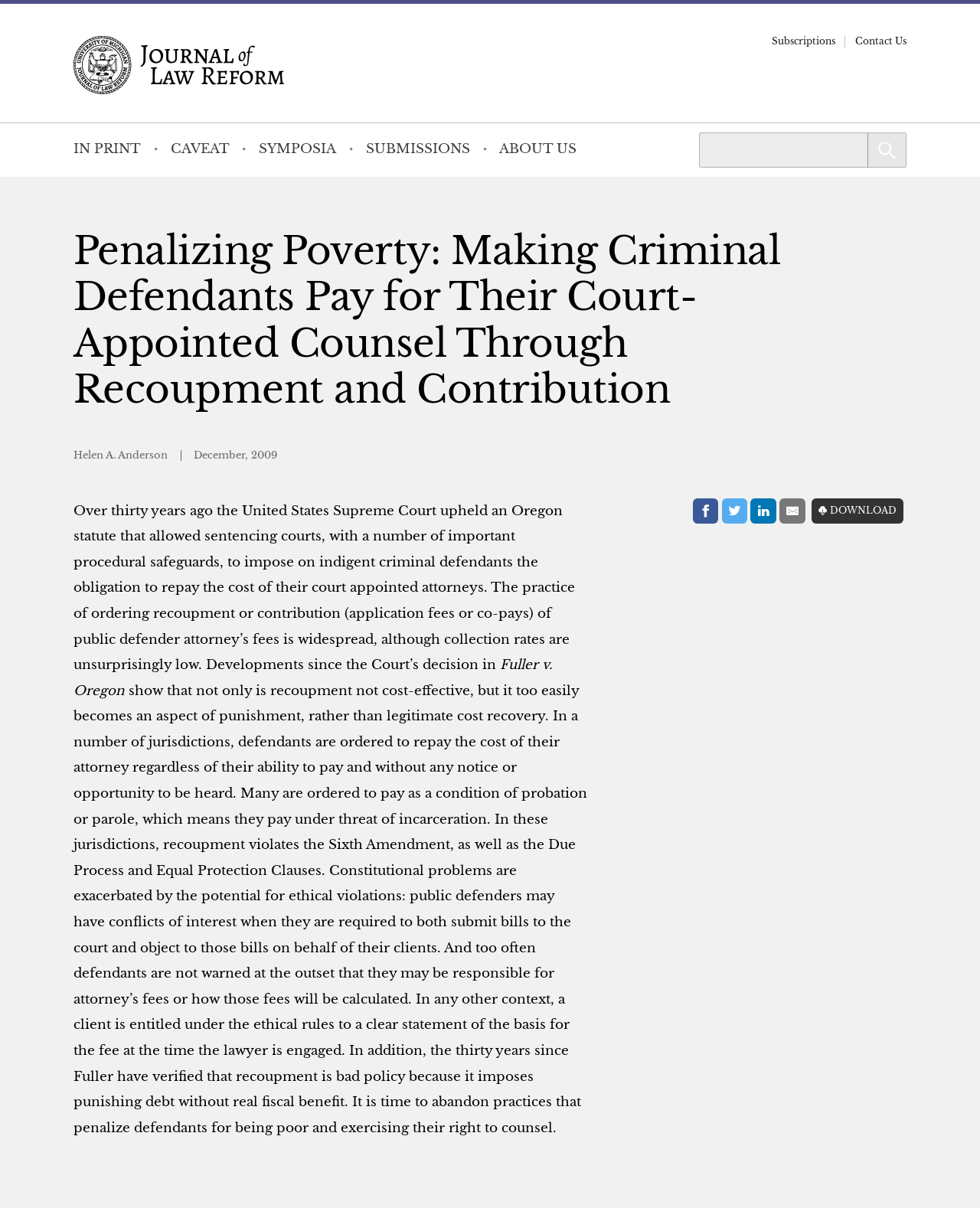What is the name of the journal?
Use the information from the image to give a detailed answer to the question.

The name of the journal can be found at the top of the webpage, where it says 'Michigan Journal of Law Reform' in a link format.